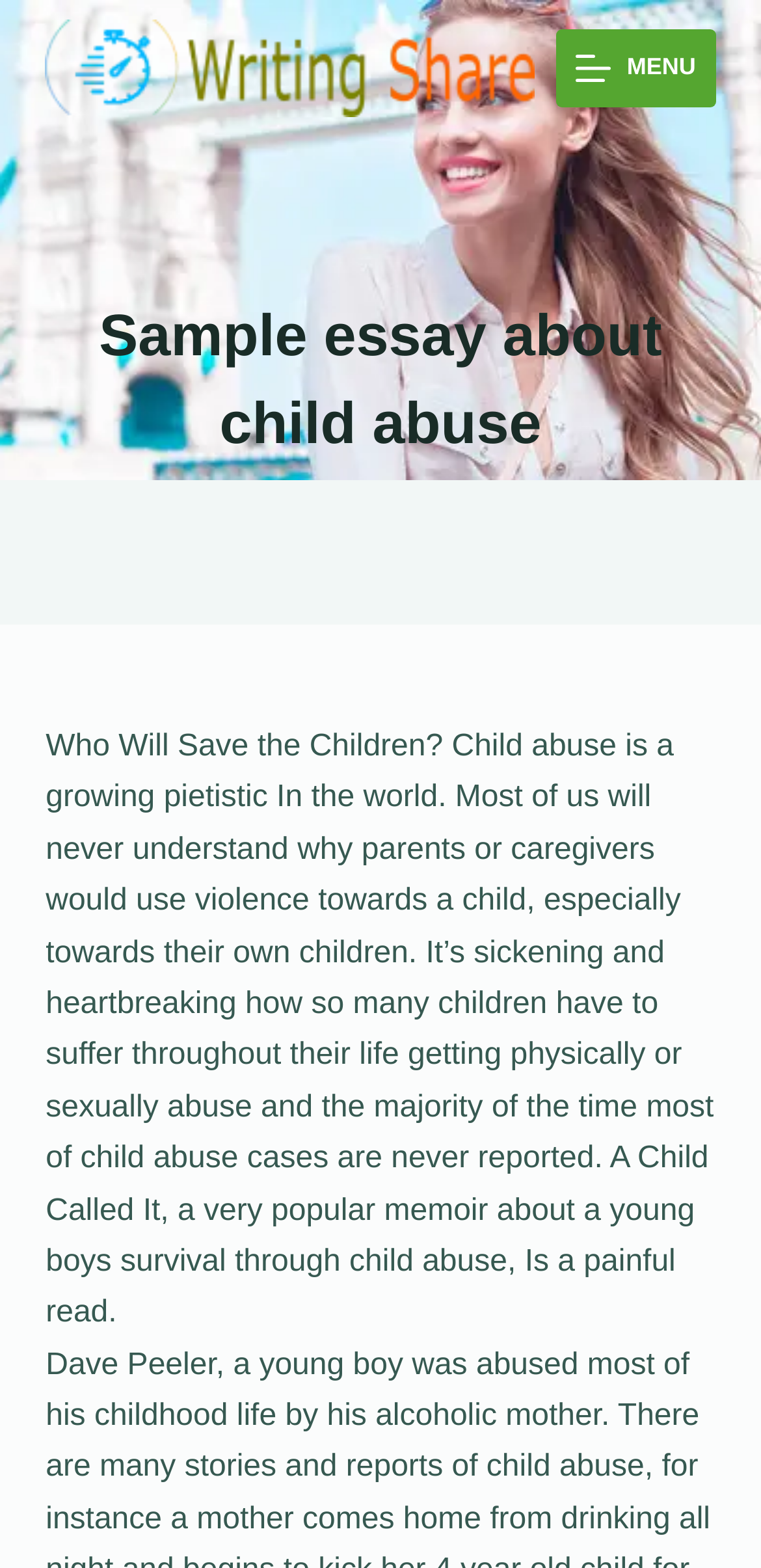What is the purpose of the link 'Skip to content'? Observe the screenshot and provide a one-word or short phrase answer.

To skip to the main content